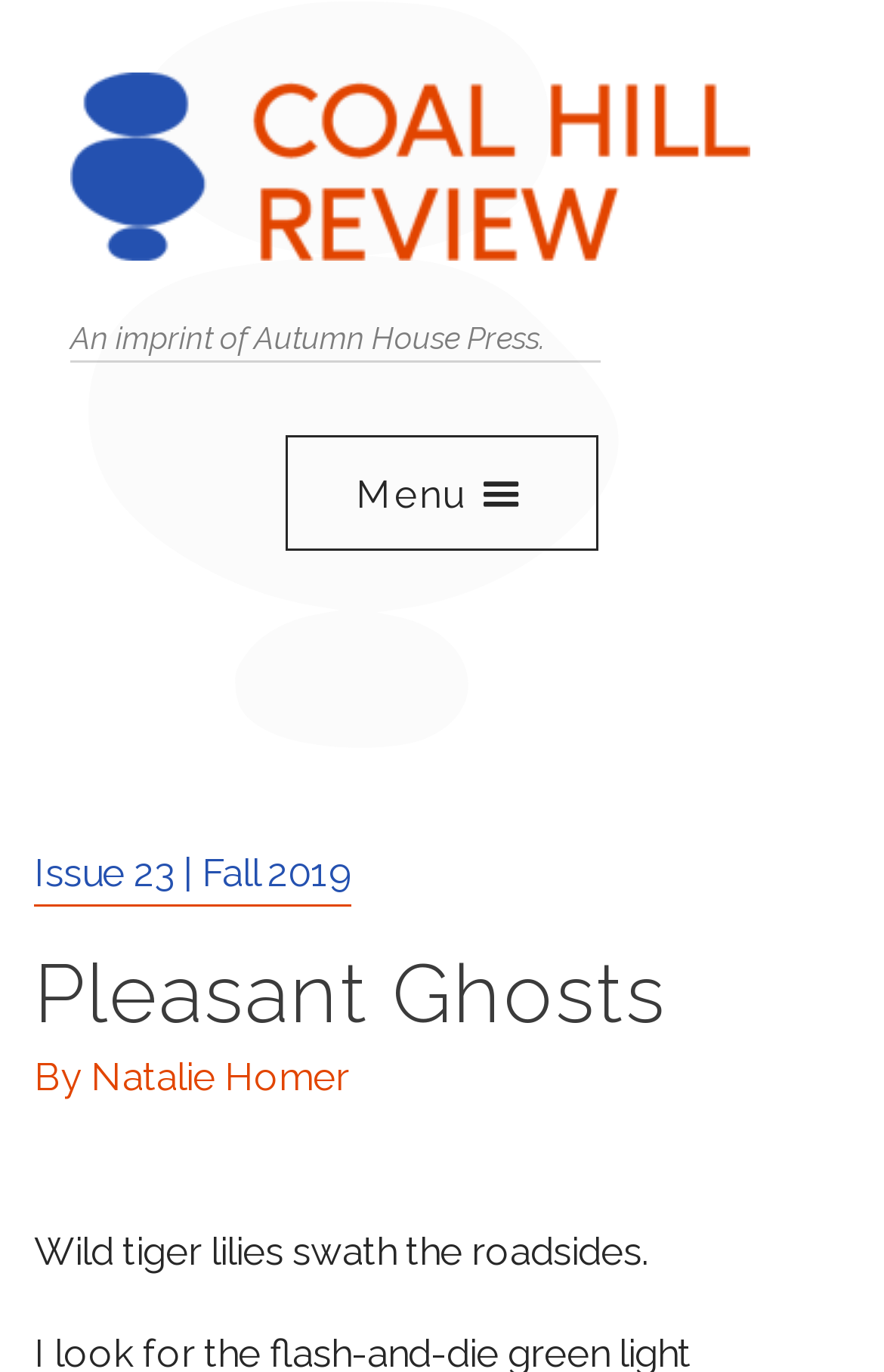Use a single word or phrase to answer the question: What is the name of the imprint?

Autumn House Press